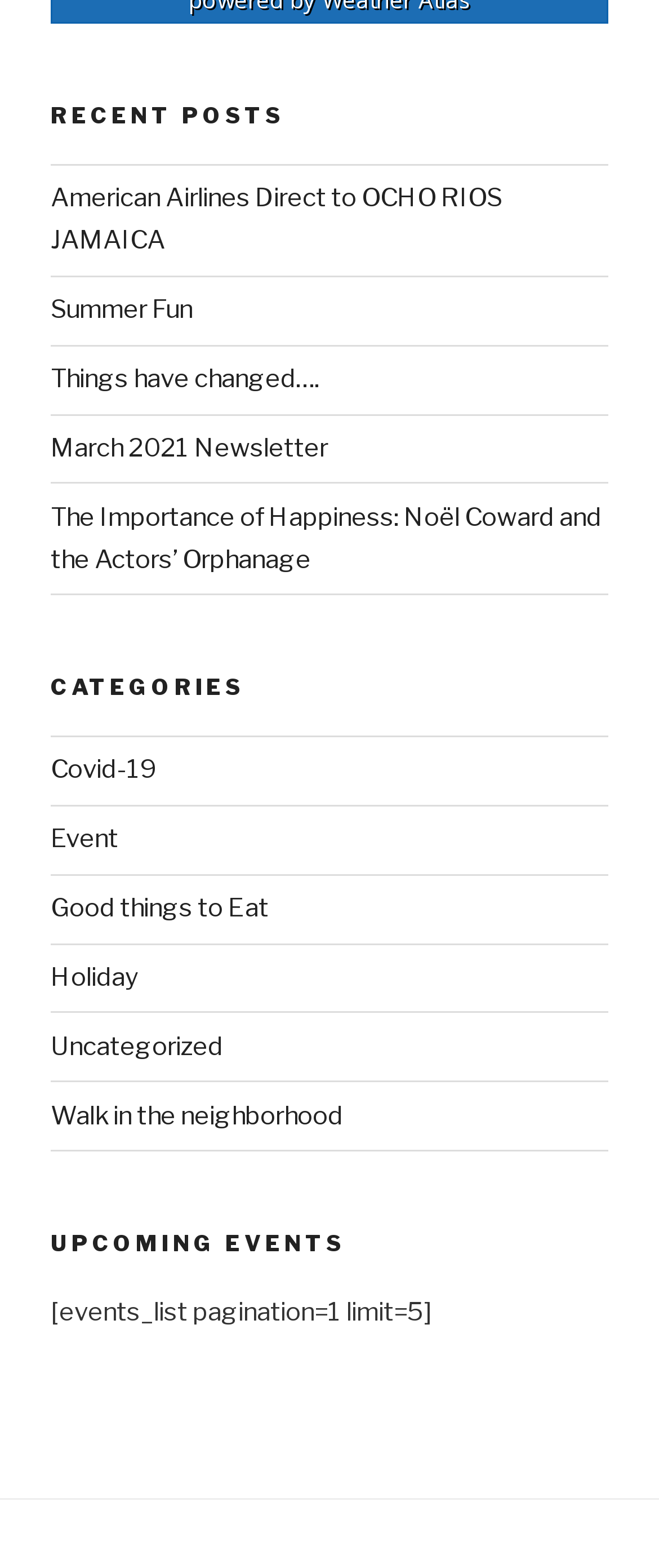Using the element description provided, determine the bounding box coordinates in the format (top-left x, top-left y, bottom-right x, bottom-right y). Ensure that all values are floating point numbers between 0 and 1. Element description: Summer Fun

[0.077, 0.188, 0.292, 0.207]